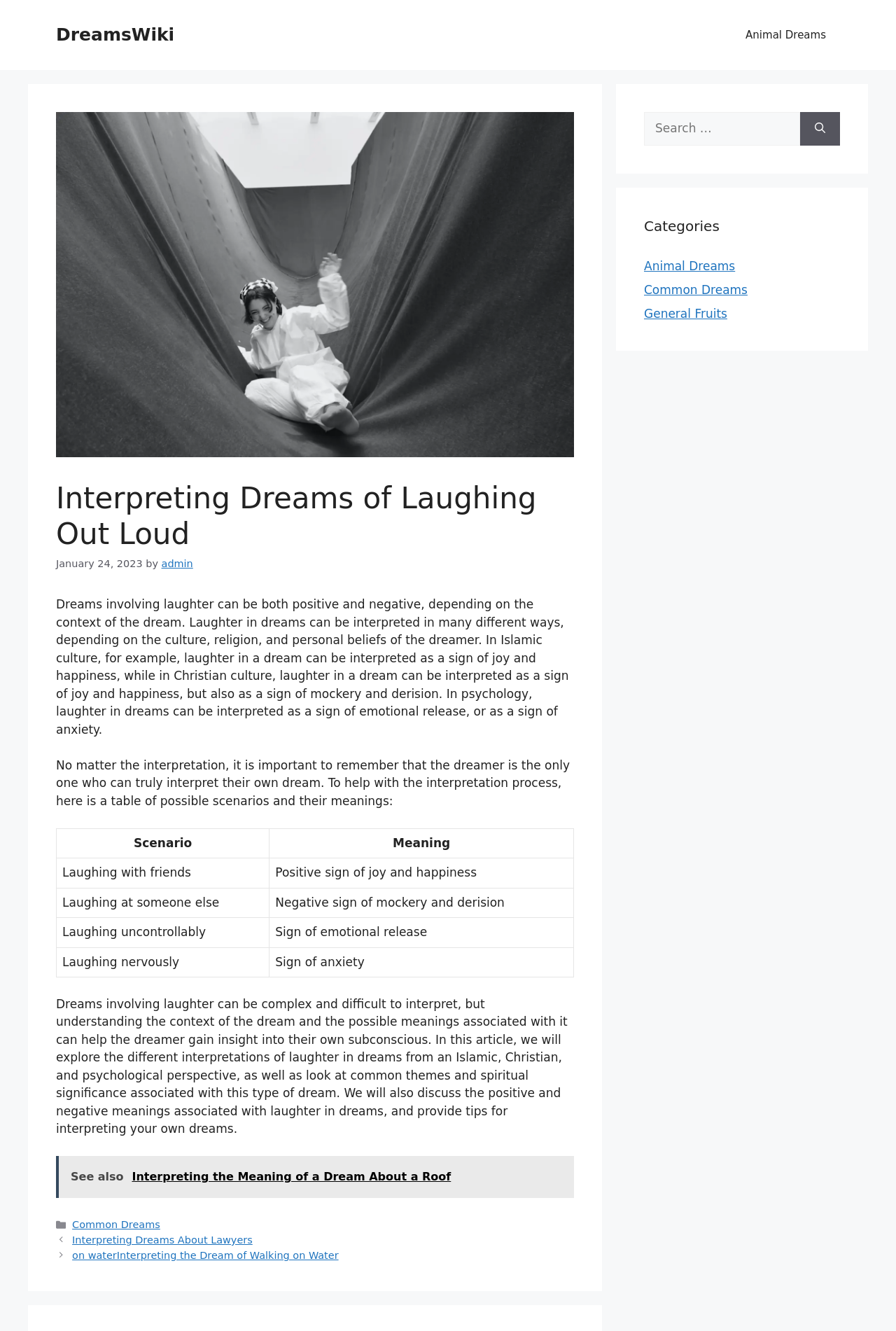Based on the element description "Show submenu for “Tools”", predict the bounding box coordinates of the UI element.

None